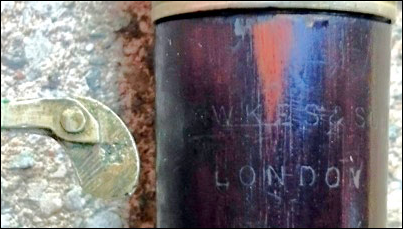Please answer the following question as detailed as possible based on the image: 
What is the condition of the flute?

The condition of the flute can be determined by looking at the overall presentation of the instrument, which suggests that it has been well-preserved, highlighting both its historical significance and artistic value.